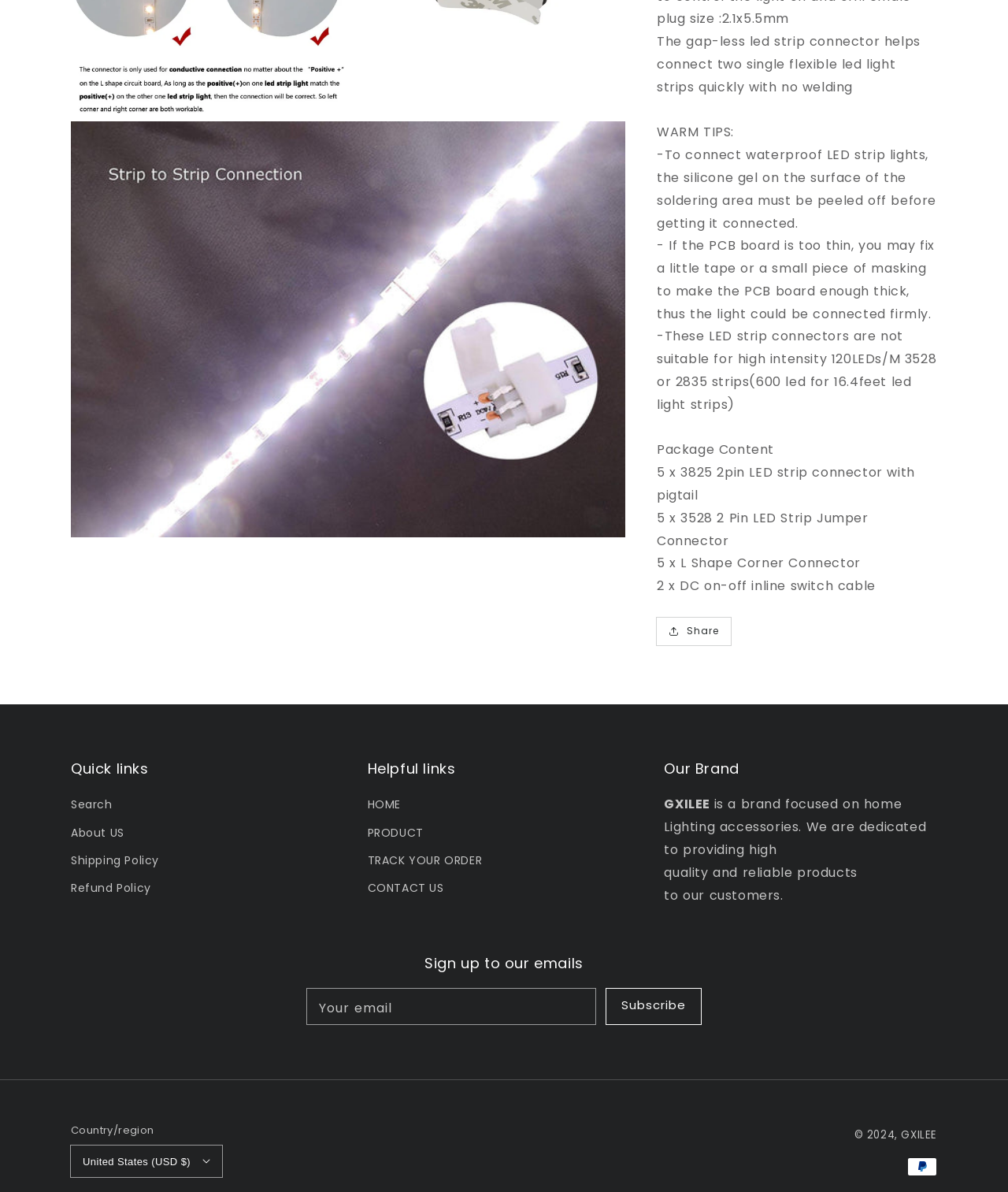Identify and provide the bounding box for the element described by: "Search".

[0.07, 0.667, 0.111, 0.687]